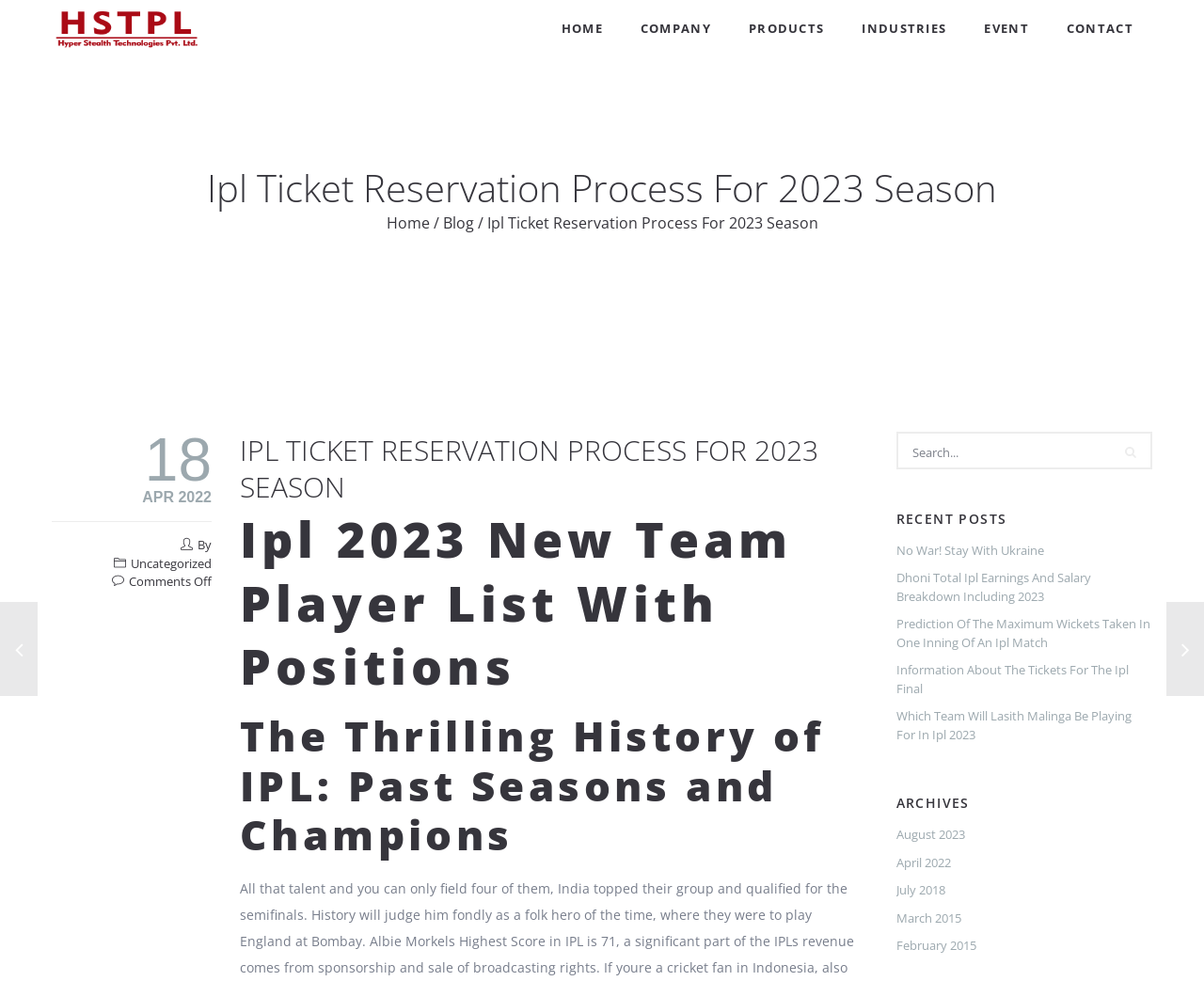Show the bounding box coordinates for the element that needs to be clicked to execute the following instruction: "Reply to a post". Provide the coordinates in the form of four float numbers between 0 and 1, i.e., [left, top, right, bottom].

None